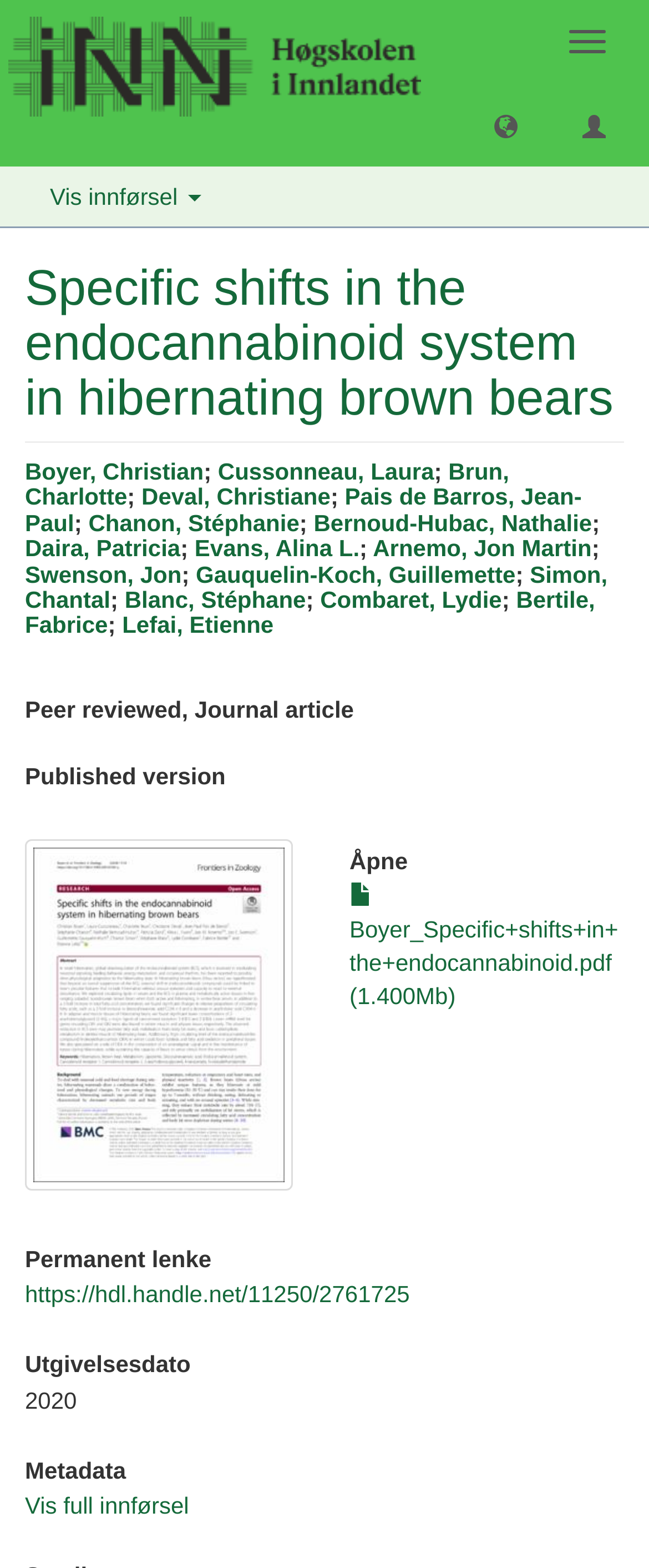Find the bounding box coordinates of the element I should click to carry out the following instruction: "Open permanent link".

[0.038, 0.817, 0.631, 0.834]